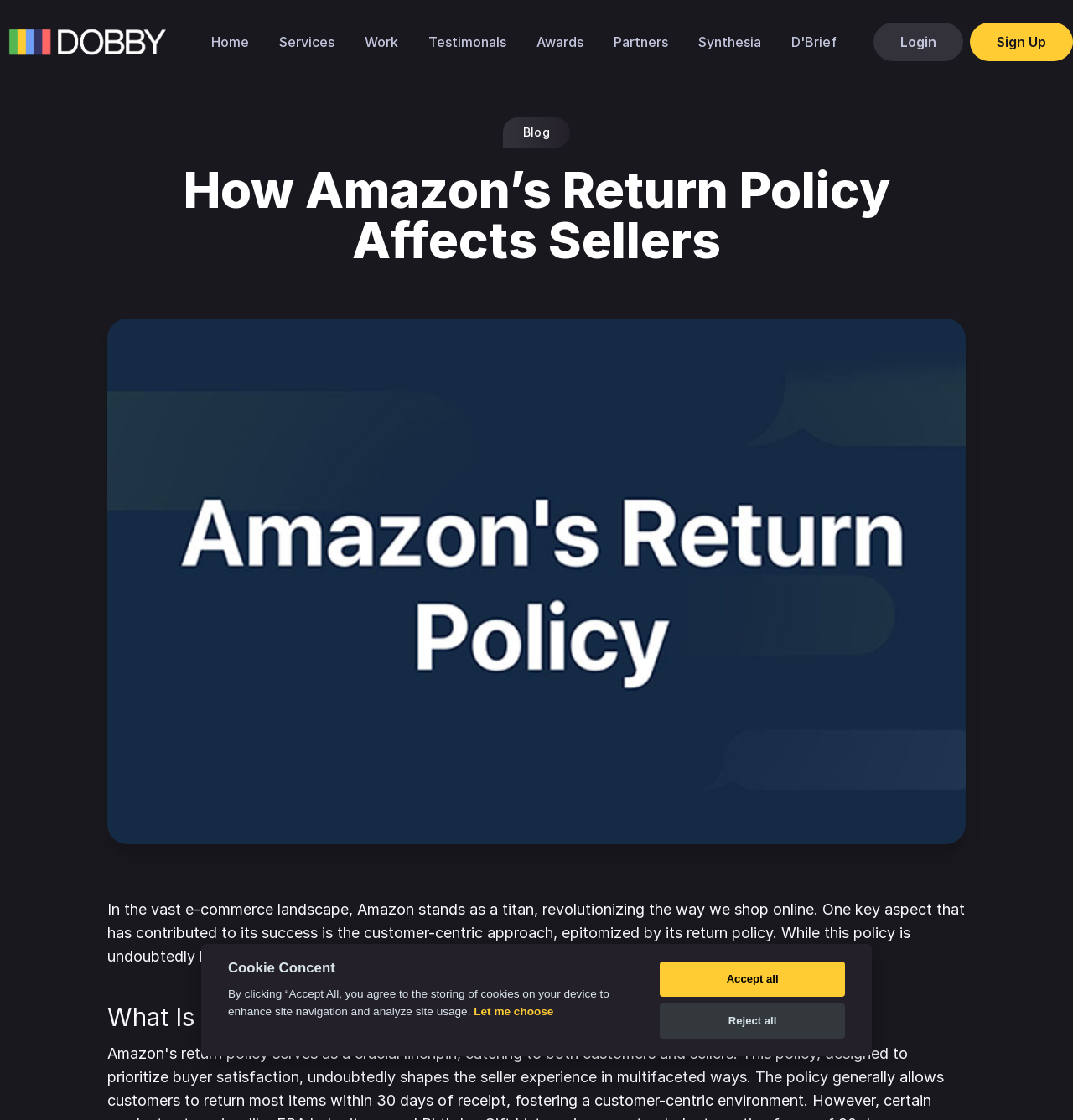Specify the bounding box coordinates of the area to click in order to follow the given instruction: "Explore the services."

[0.248, 0.025, 0.324, 0.049]